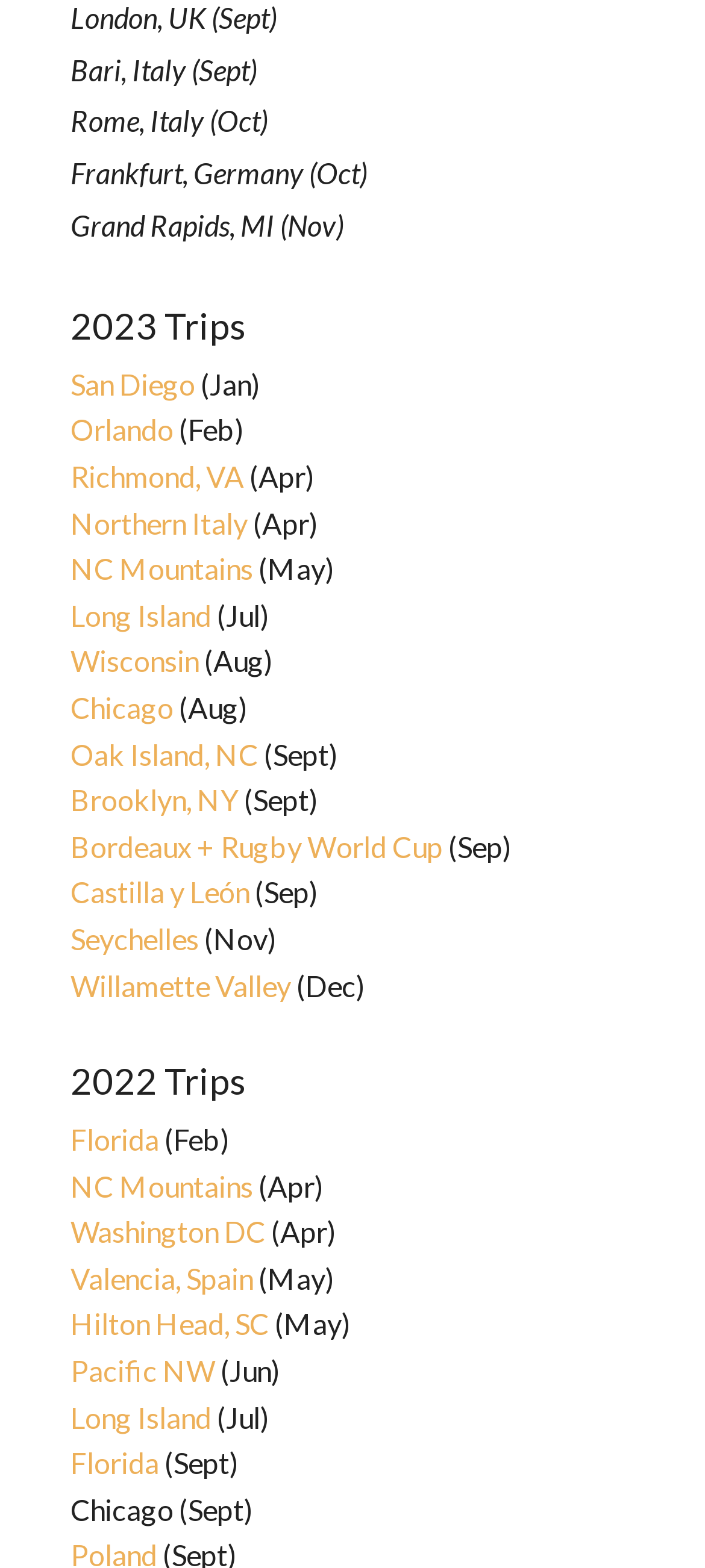Utilize the details in the image to give a detailed response to the question: What is the destination in January?

I found the answer by looking at the list of trips and finding the one with the month 'Jan' next to it, which is San Diego.